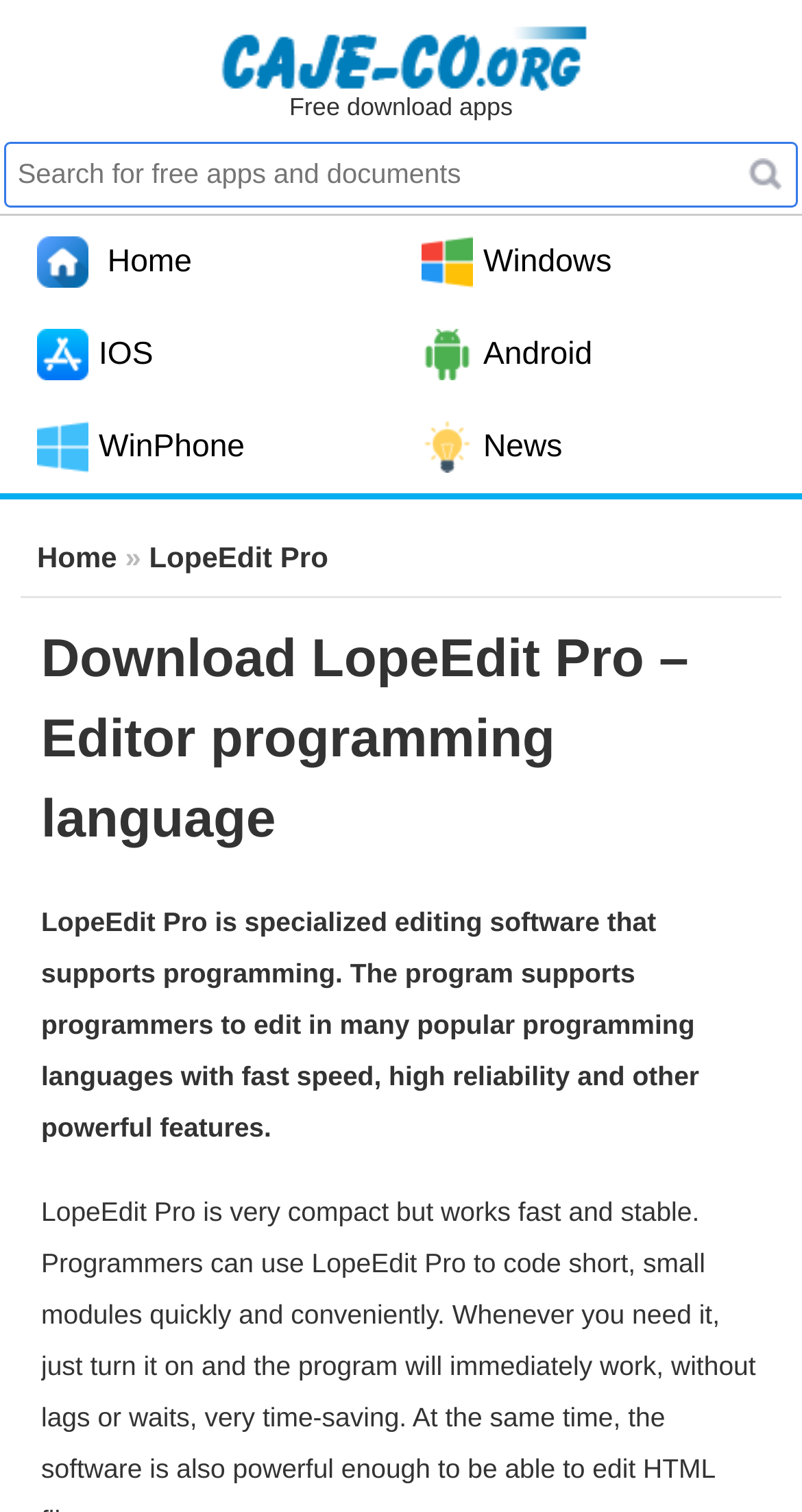Locate the bounding box coordinates of the clickable part needed for the task: "Go to Home page".

[0.021, 0.15, 0.551, 0.197]